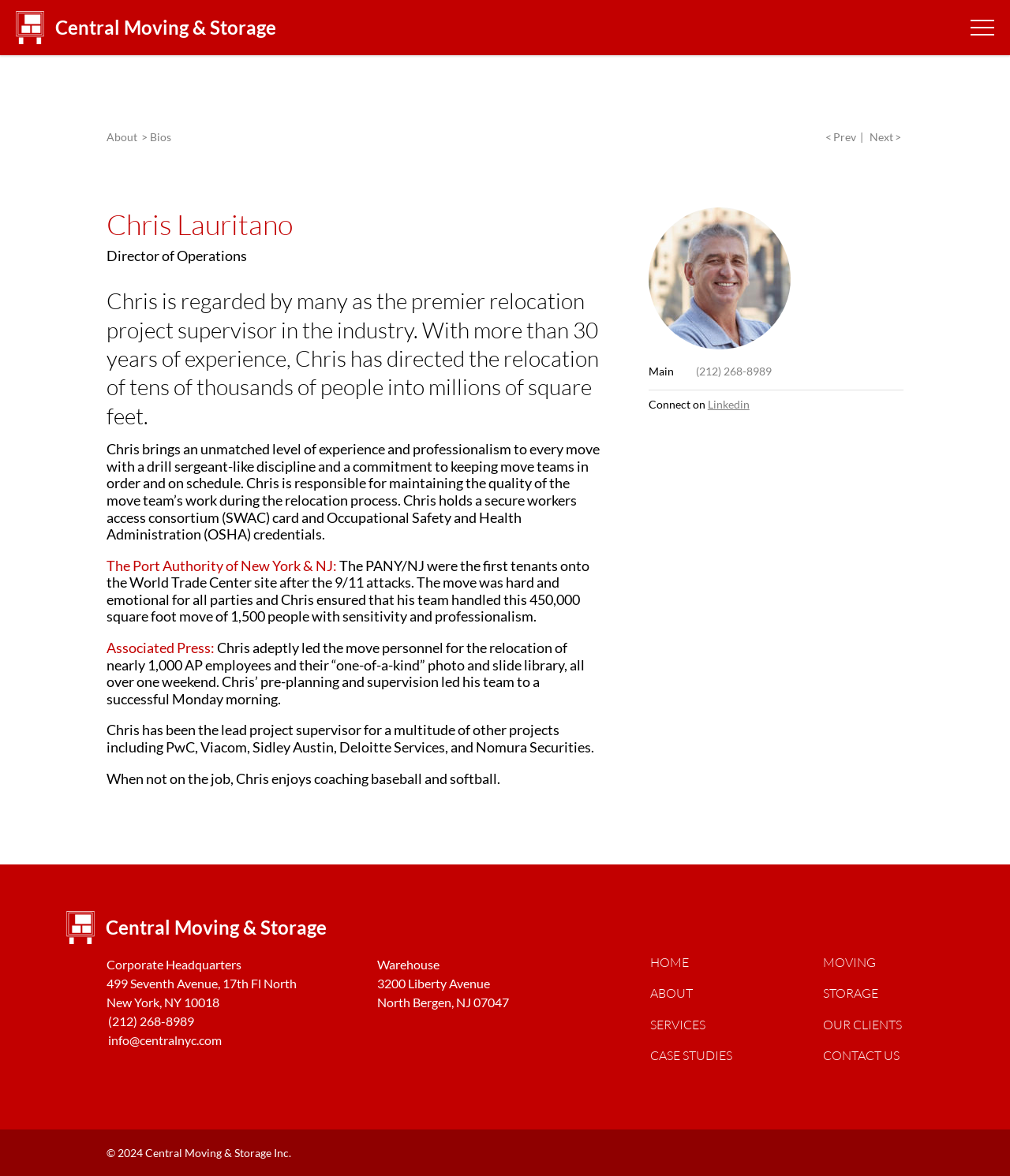Identify the bounding box coordinates of the element that should be clicked to fulfill this task: "Visit the 'About' page". The coordinates should be provided as four float numbers between 0 and 1, i.e., [left, top, right, bottom].

[0.105, 0.111, 0.146, 0.123]